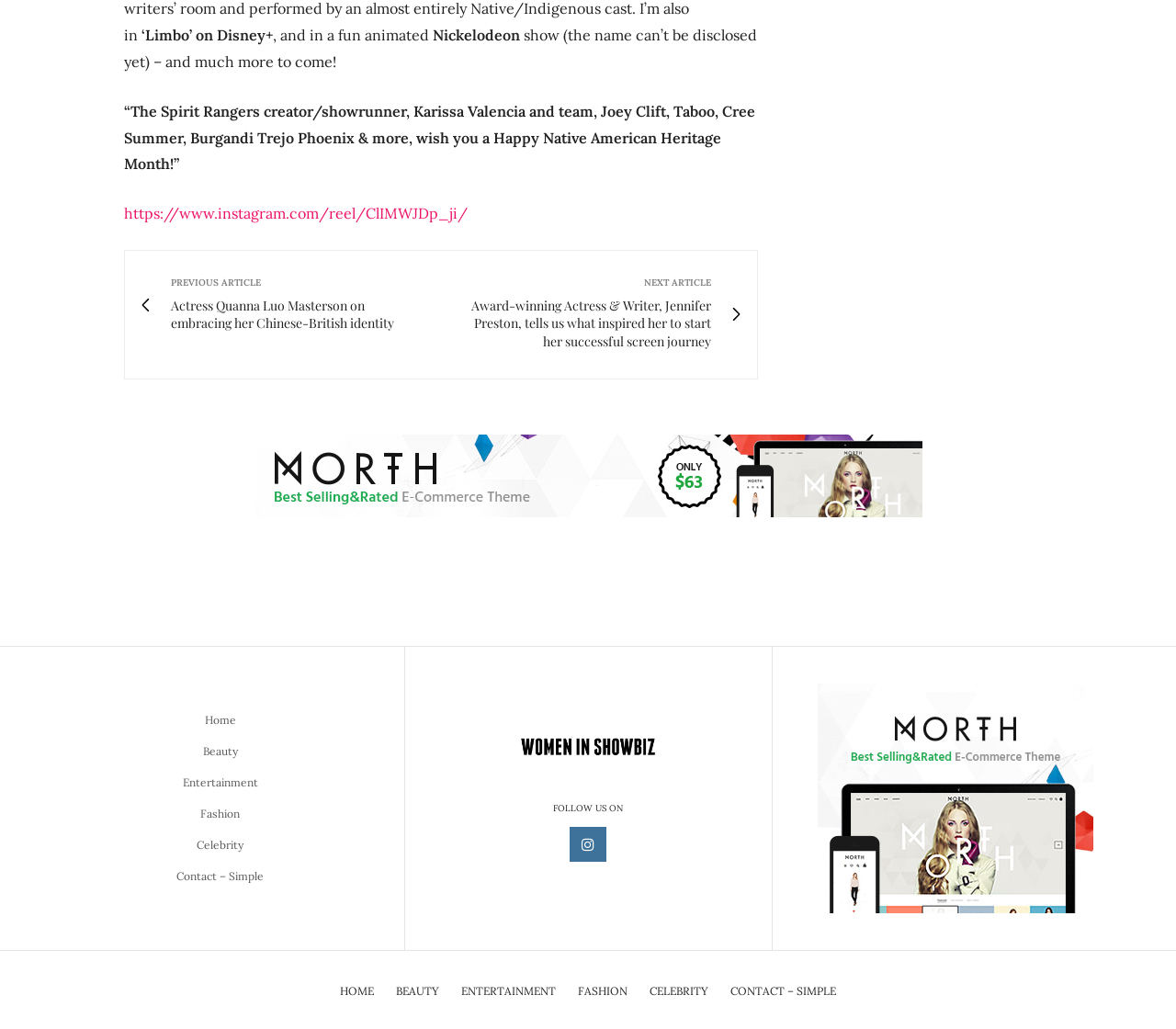Please determine the bounding box coordinates for the element that should be clicked to follow these instructions: "View the next article".

[0.387, 0.065, 0.62, 0.135]